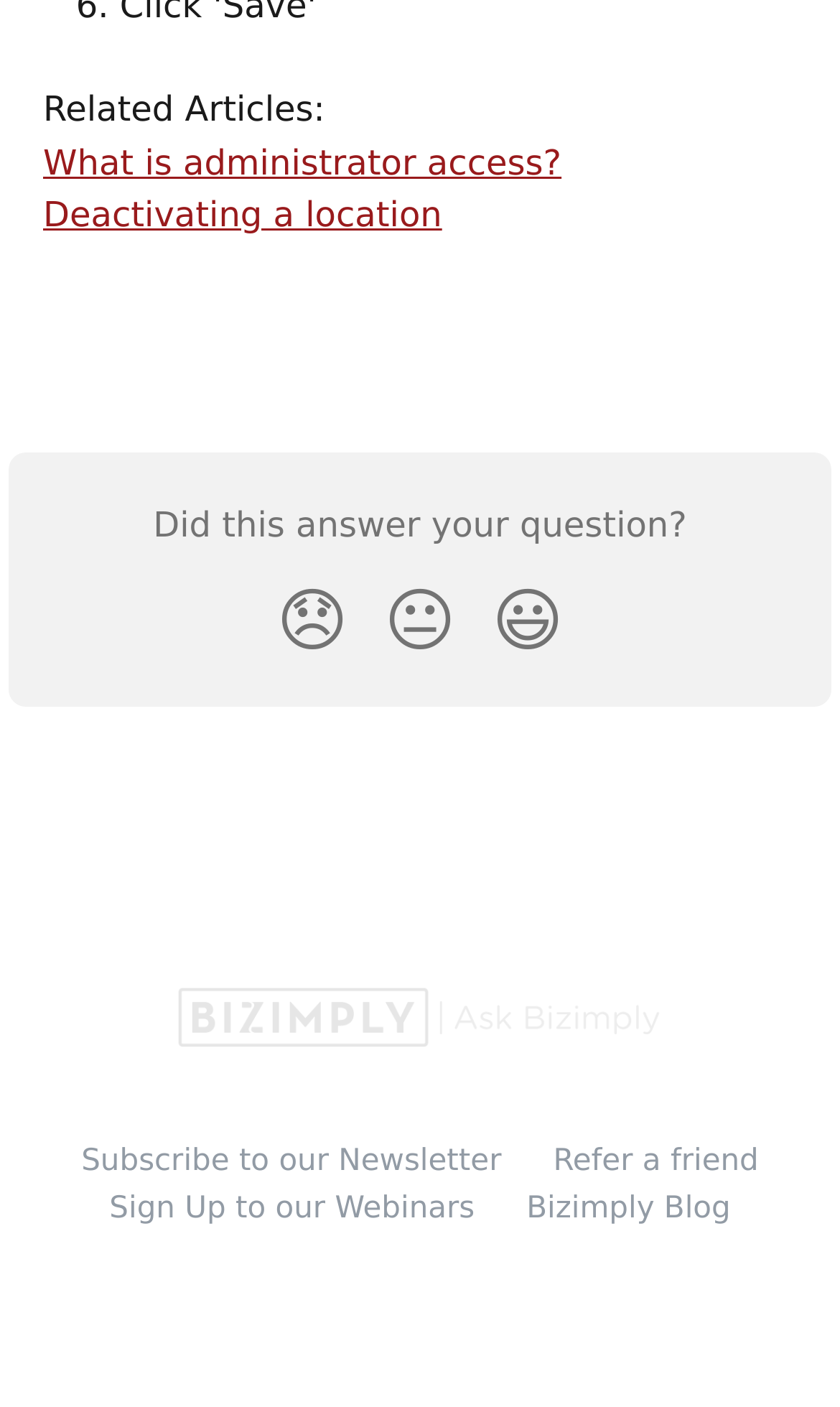Locate the bounding box coordinates of the element you need to click to accomplish the task described by this instruction: "Click on 'Bizimply Help Centre'".

[0.205, 0.706, 0.795, 0.738]